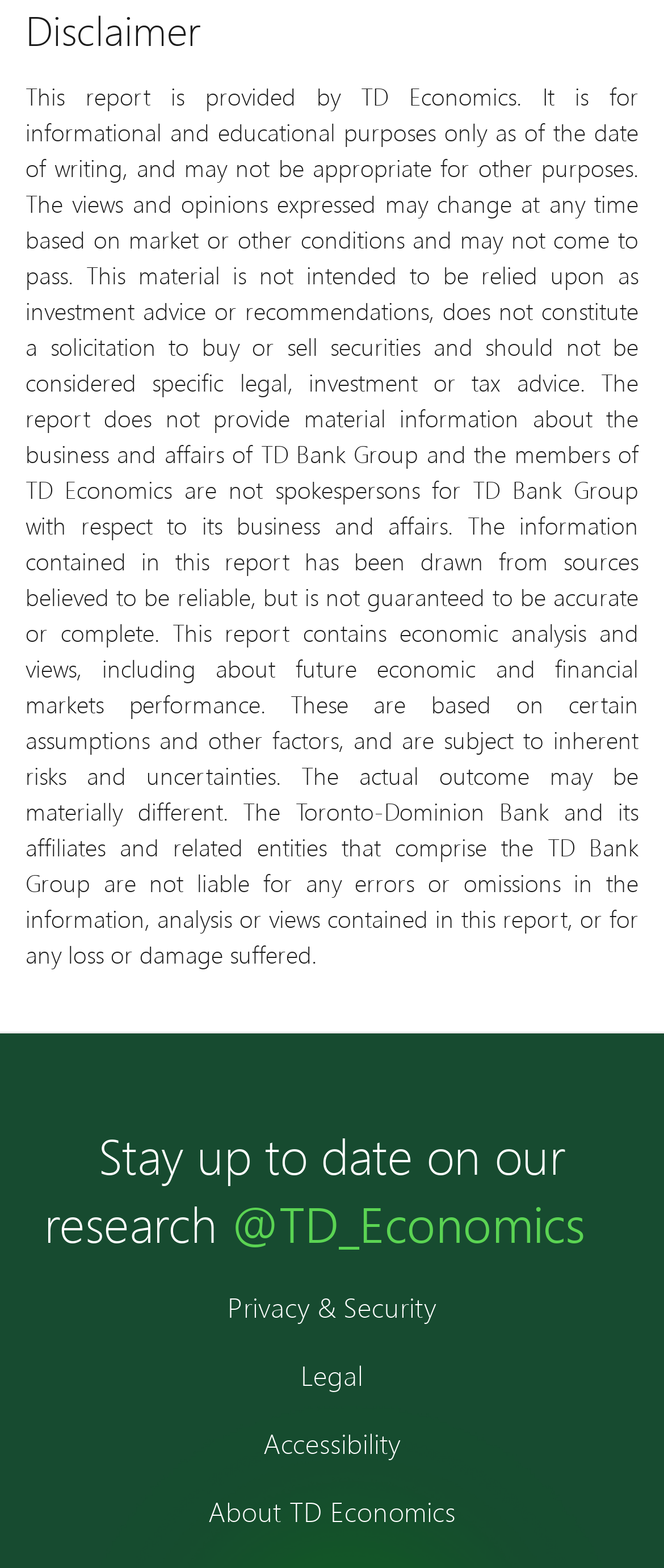Who is responsible for the content of this report?
Based on the visual content, answer with a single word or a brief phrase.

TD Economics